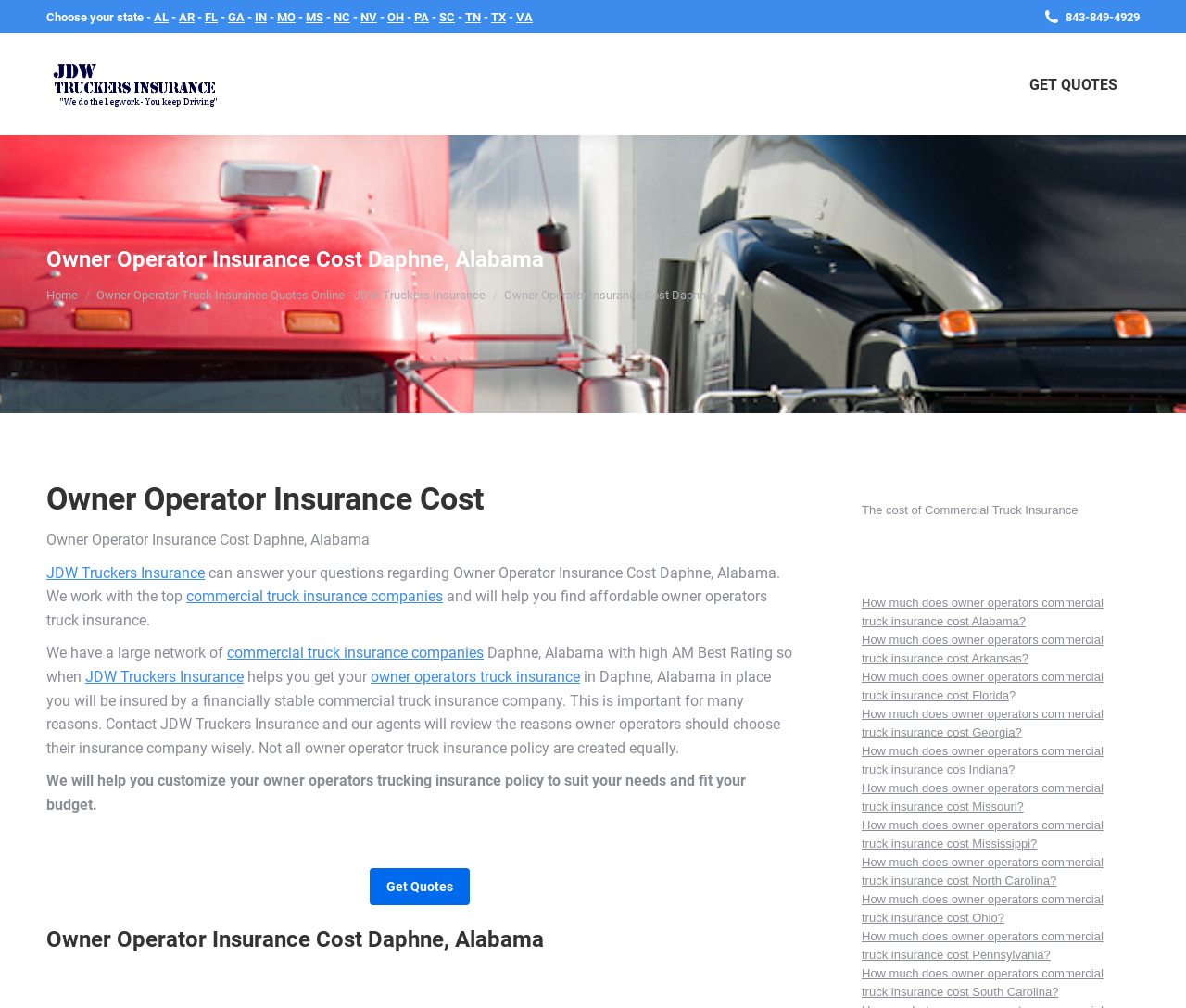Determine the bounding box coordinates of the element that should be clicked to execute the following command: "Get quotes online".

[0.311, 0.828, 0.396, 0.864]